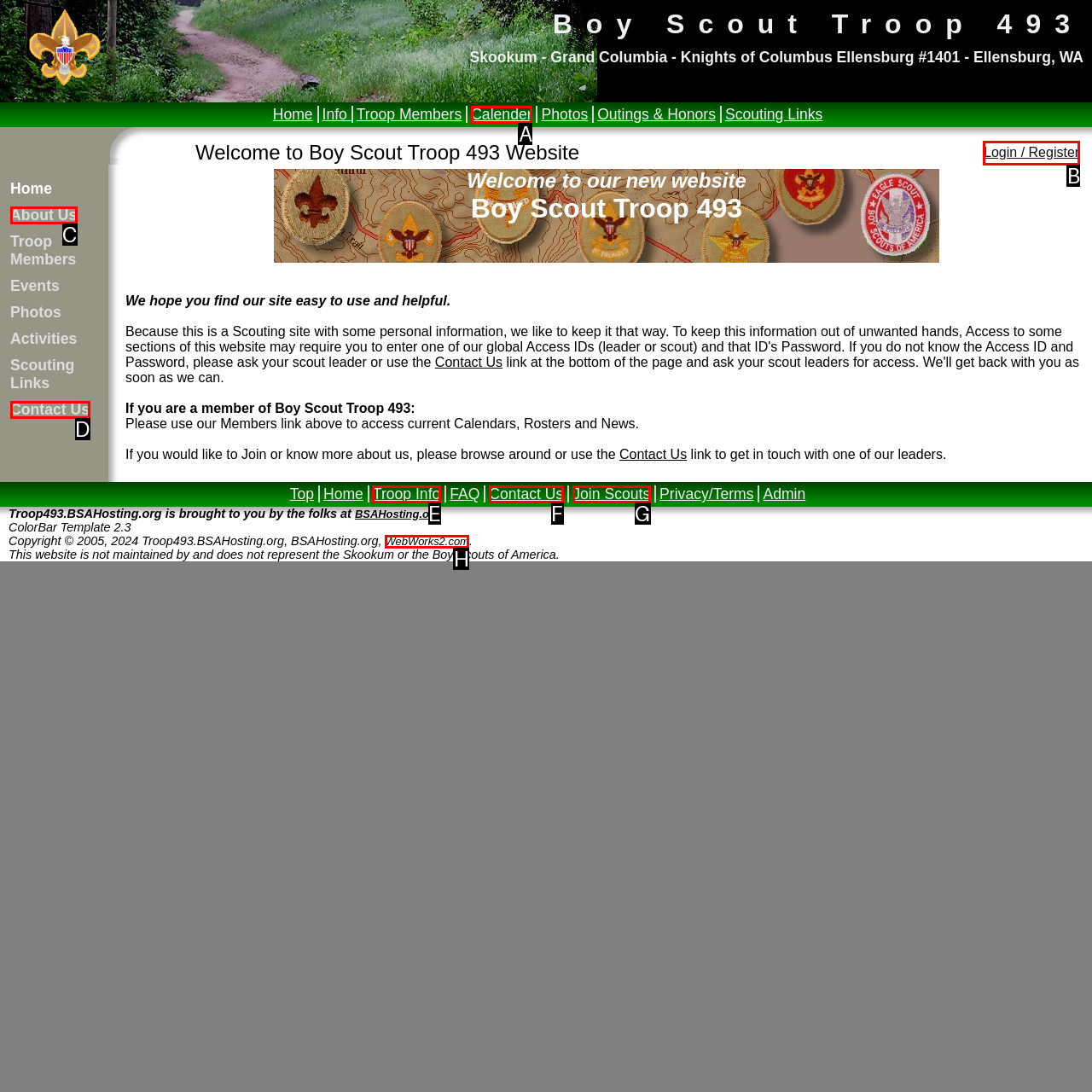Identify the correct UI element to click for the following task: click on the Login/Register link Choose the option's letter based on the given choices.

B